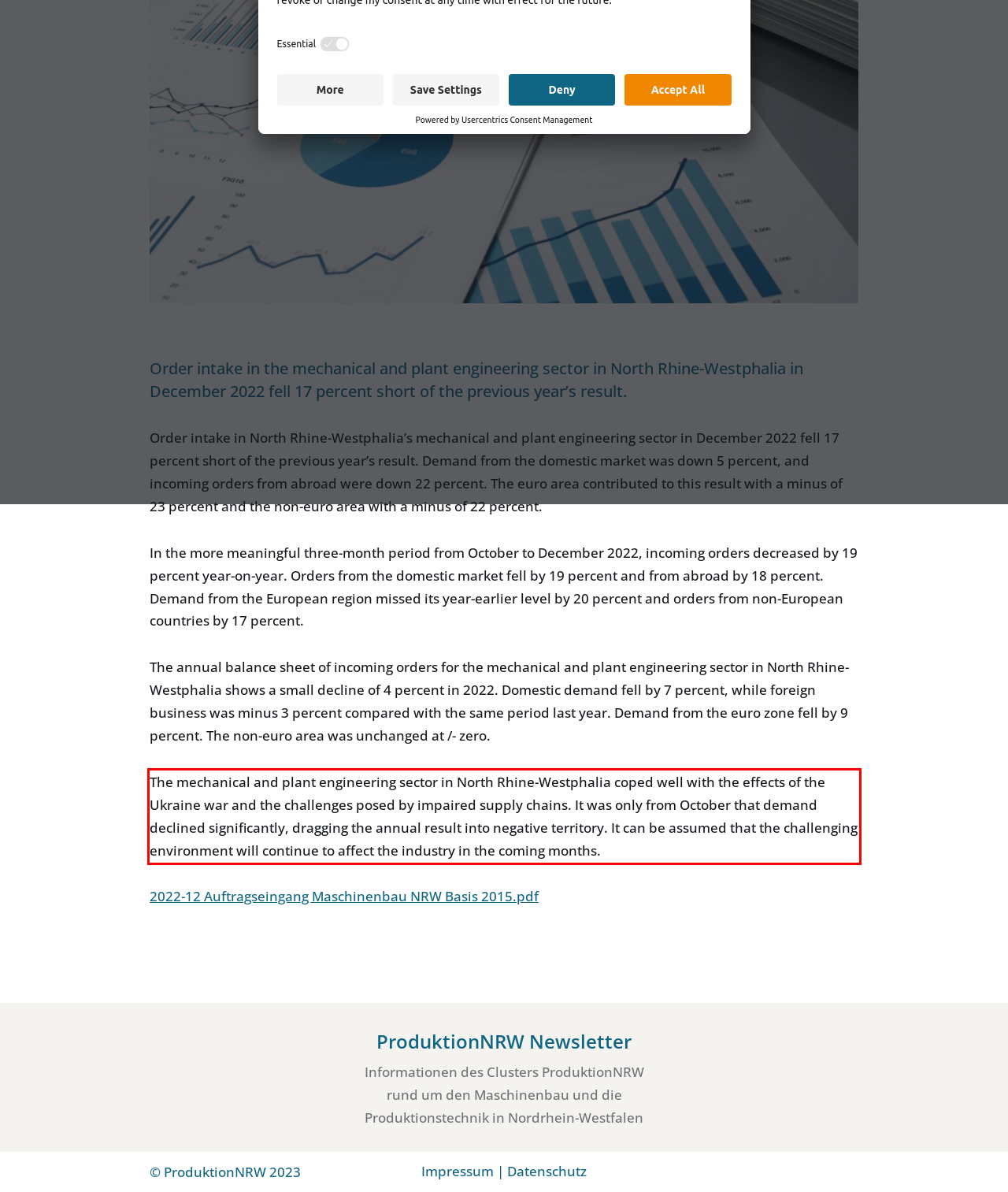Given the screenshot of a webpage, identify the red rectangle bounding box and recognize the text content inside it, generating the extracted text.

The mechanical and plant engineering sector in North Rhine-Westphalia coped well with the effects of the Ukraine war and the challenges posed by impaired supply chains. It was only from October that demand declined significantly, dragging the annual result into negative territory. It can be assumed that the challenging environment will continue to affect the industry in the coming months.